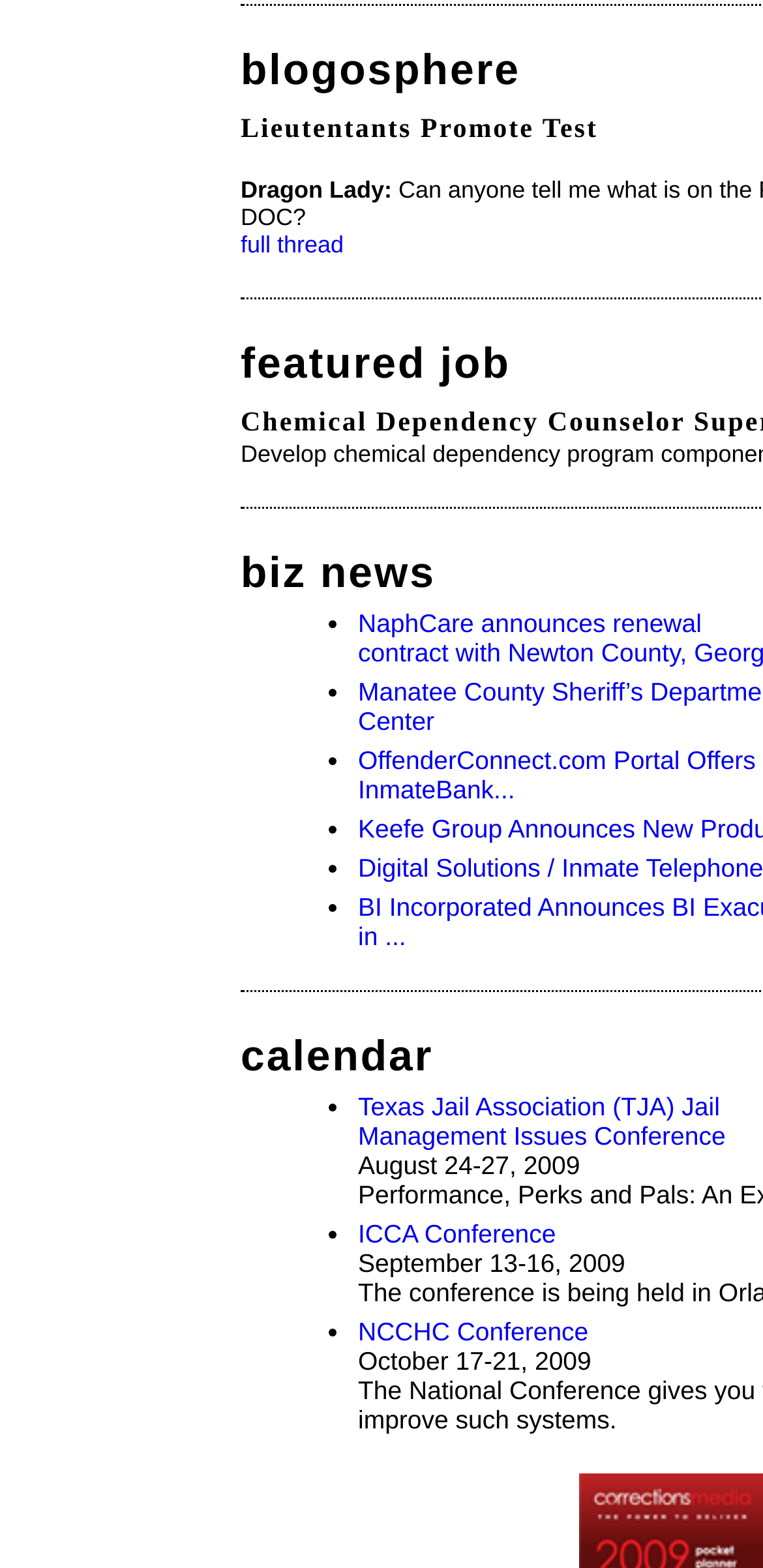What is the name of the person mentioned?
Use the information from the image to give a detailed answer to the question.

The webpage has a static text element 'Dragon Lady:' at the top, indicating that the person mentioned is Dragon Lady.